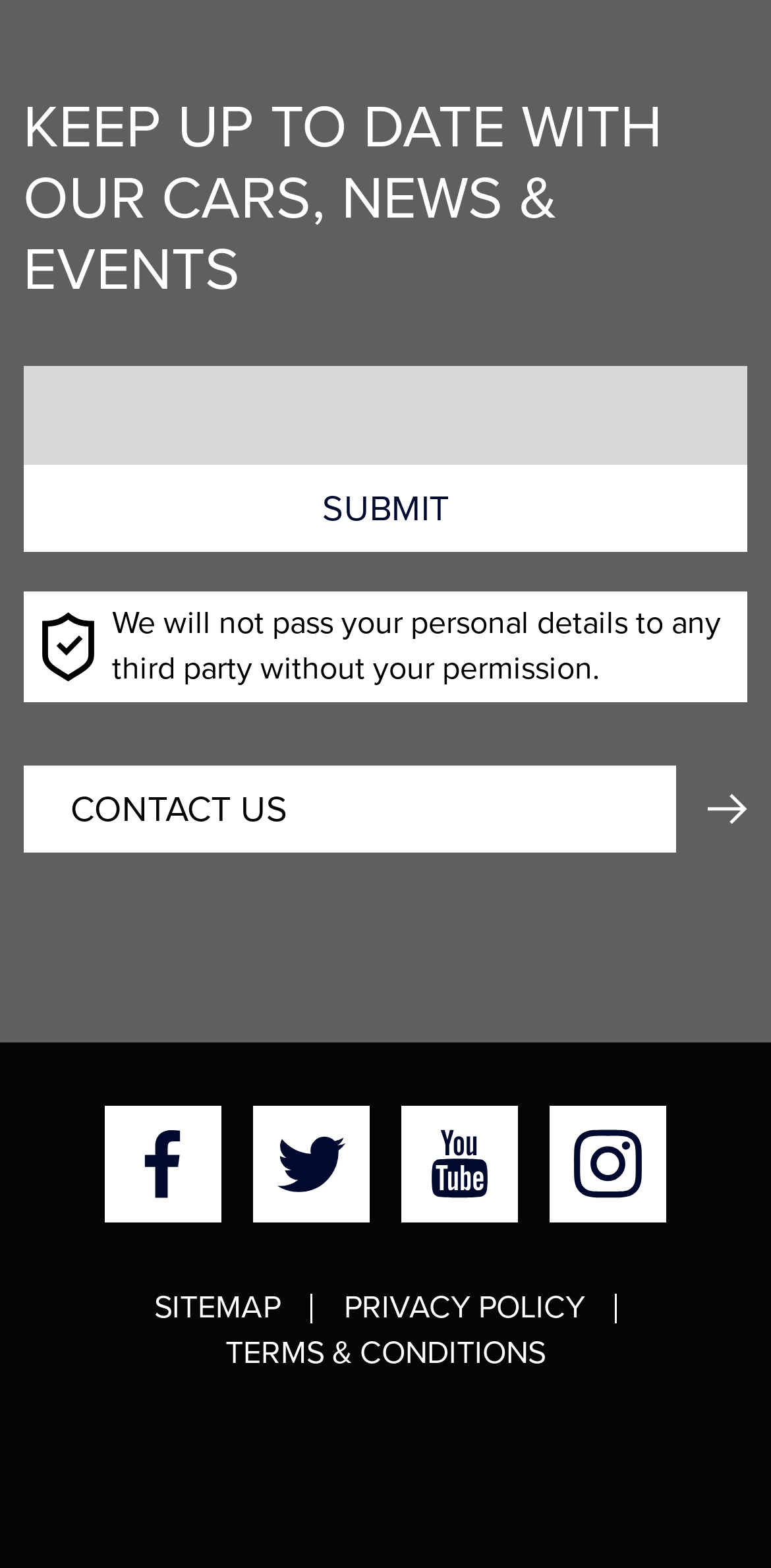Refer to the screenshot and answer the following question in detail:
What is the theme of the webpage?

The heading 'KEEP UP TO DATE WITH OUR CARS, NEWS & EVENTS' suggests that the theme of the webpage is related to cars. Although there are no explicit images of cars, the context of the heading and the overall design of the webpage imply that it is related to the automotive industry.